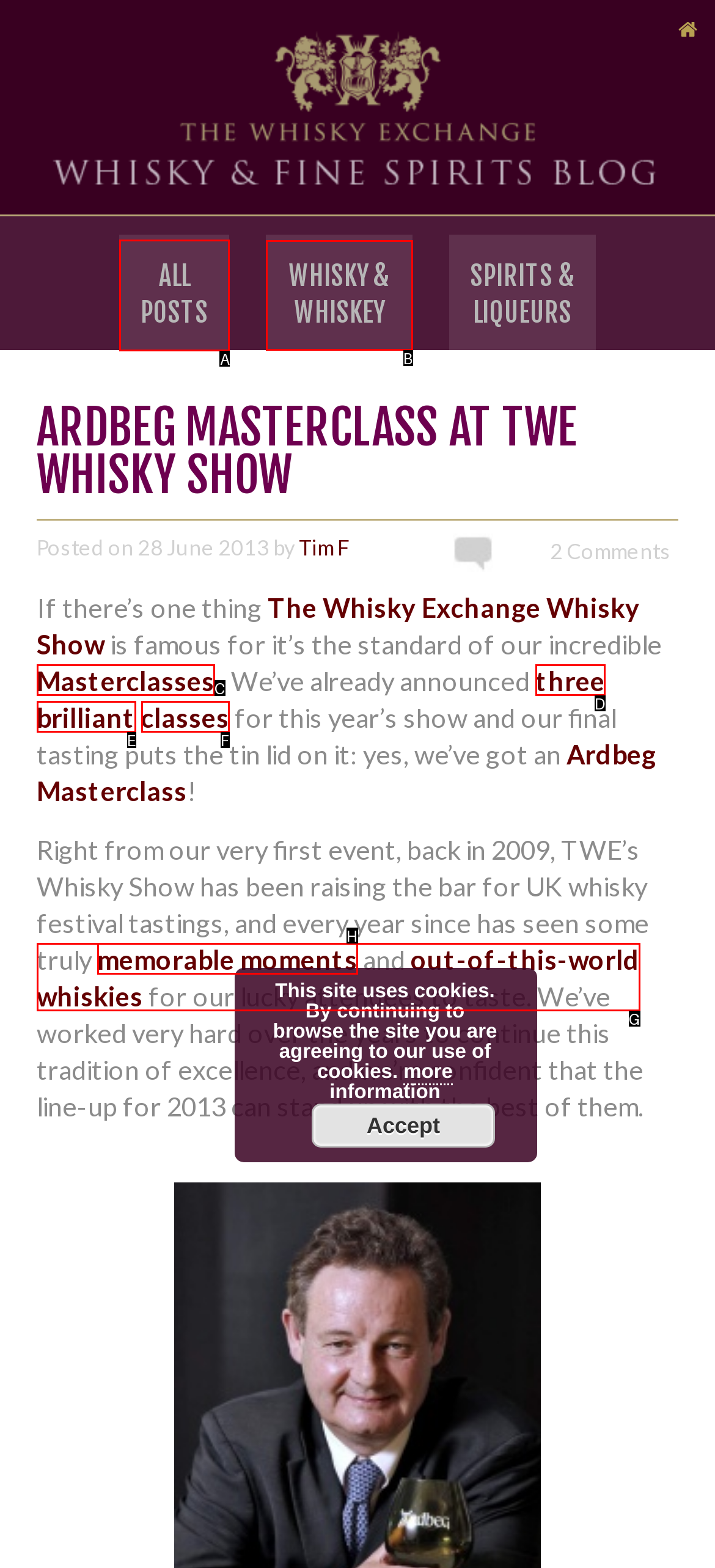Determine the letter of the element I should select to fulfill the following instruction: Go to ALL POSTS. Just provide the letter.

A